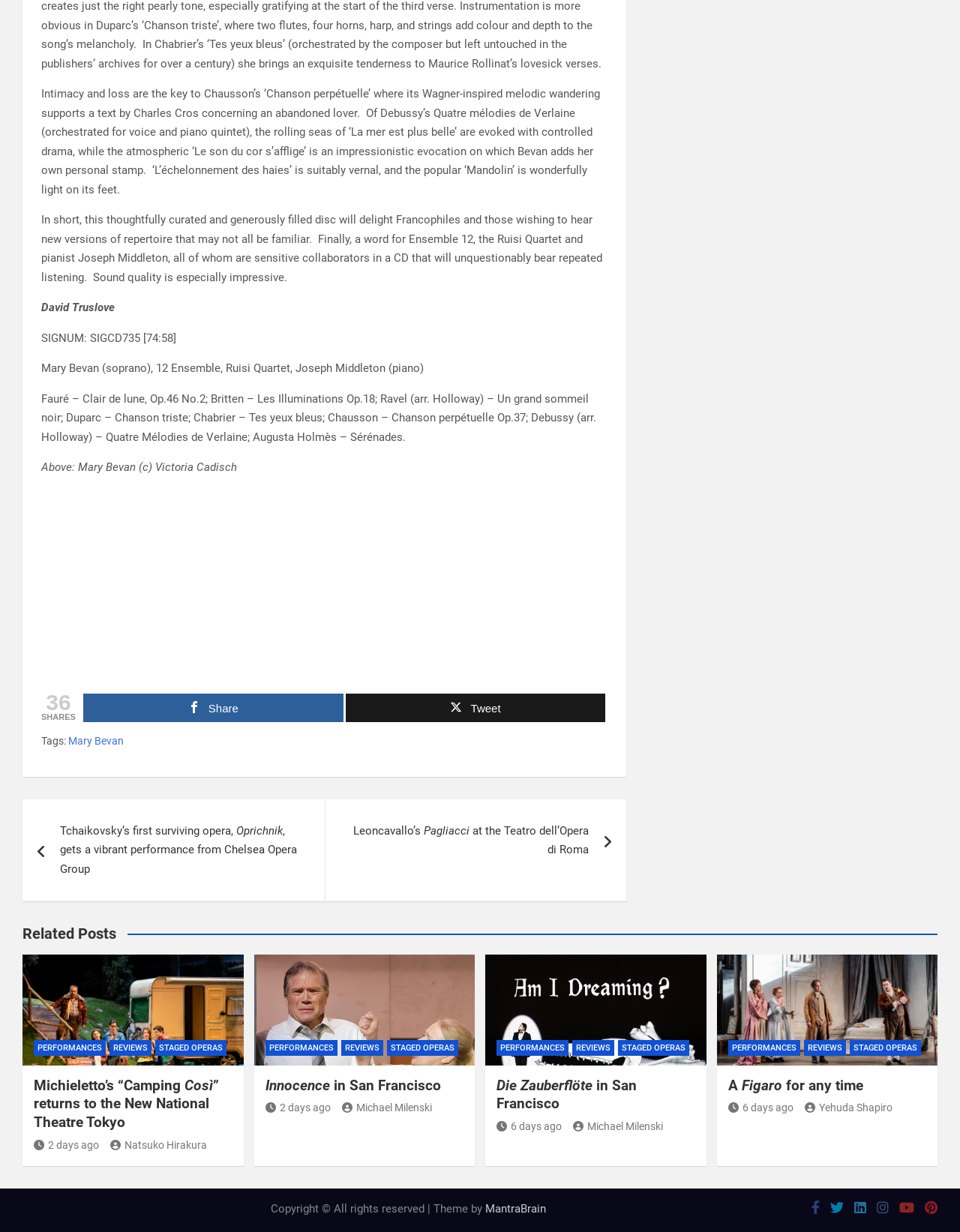Identify the bounding box coordinates for the UI element described as follows: "Natsuko Hirakura". Ensure the coordinates are four float numbers between 0 and 1, formatted as [left, top, right, bottom].

[0.115, 0.924, 0.216, 0.934]